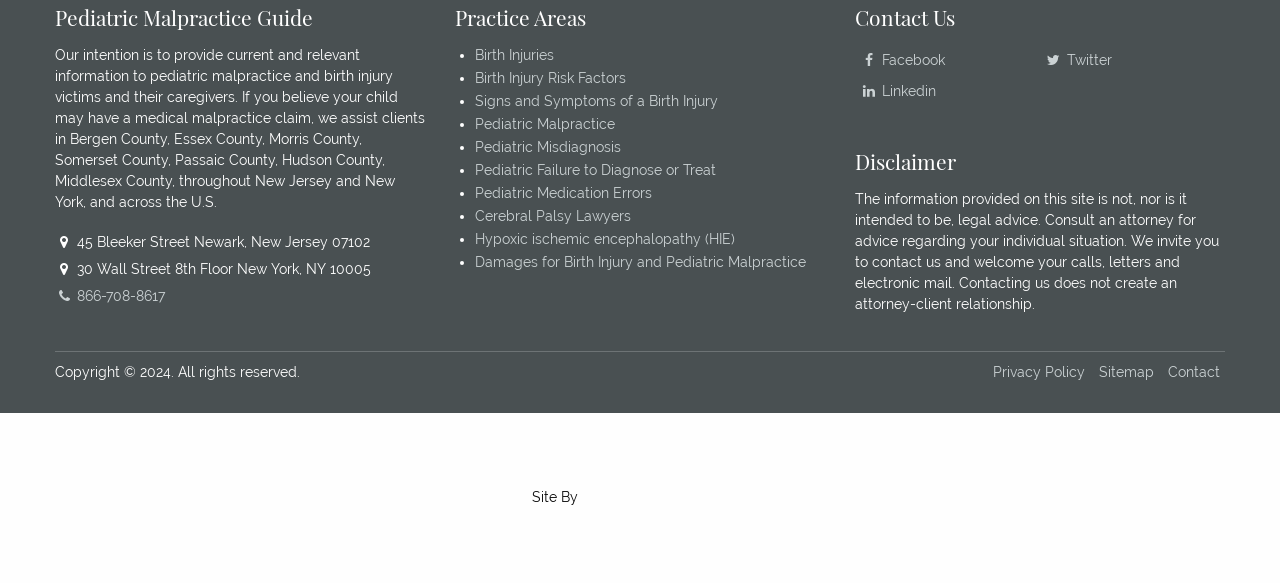What social media platforms are linked on this webpage?
Can you offer a detailed and complete answer to this question?

The social media platforms linked on this webpage can be found in the link elements, which display the icons and names of Facebook, Twitter, and Linkedin.